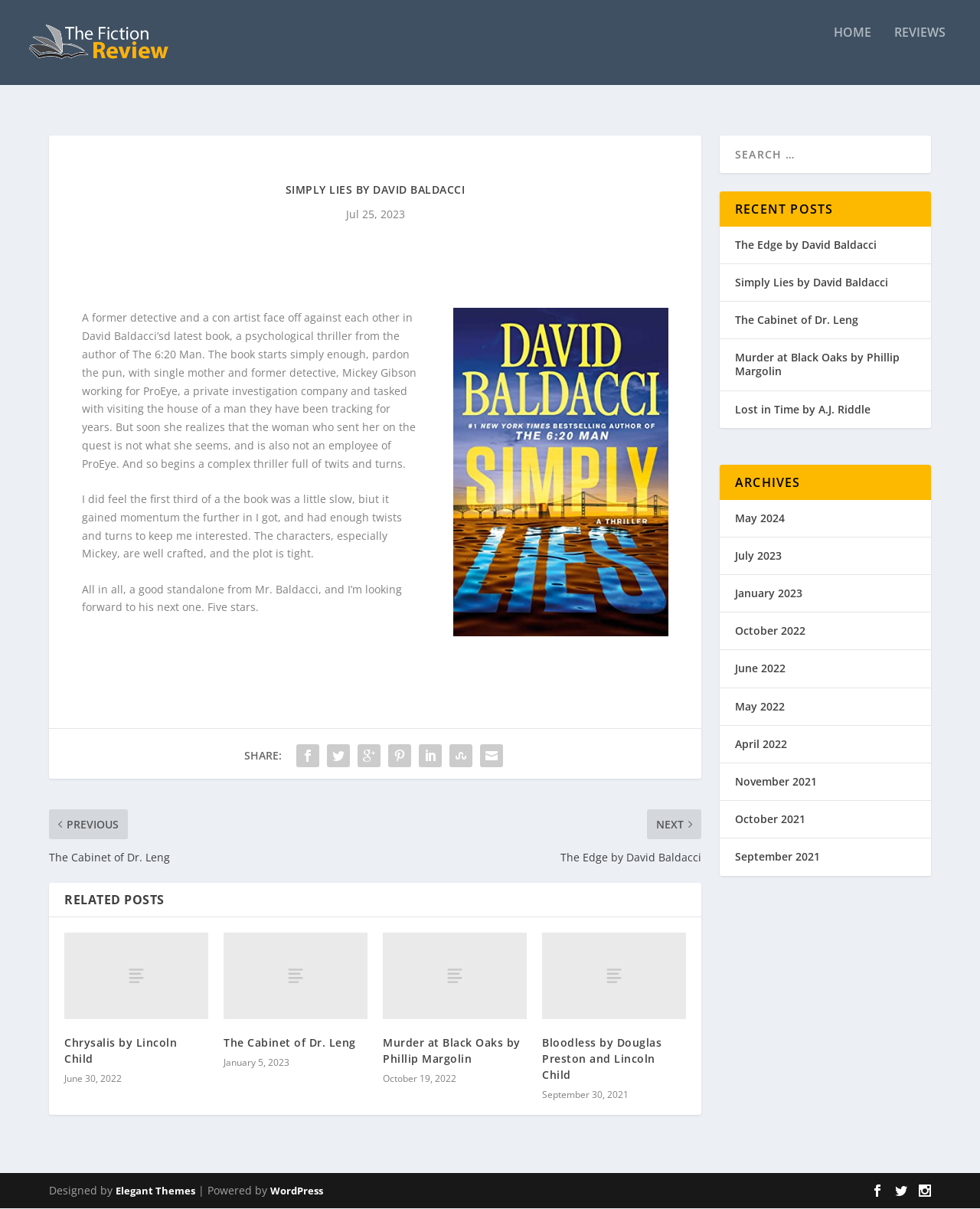Pinpoint the bounding box coordinates of the element you need to click to execute the following instruction: "Search for a book". The bounding box should be represented by four float numbers between 0 and 1, in the format [left, top, right, bottom].

[0.734, 0.095, 0.95, 0.126]